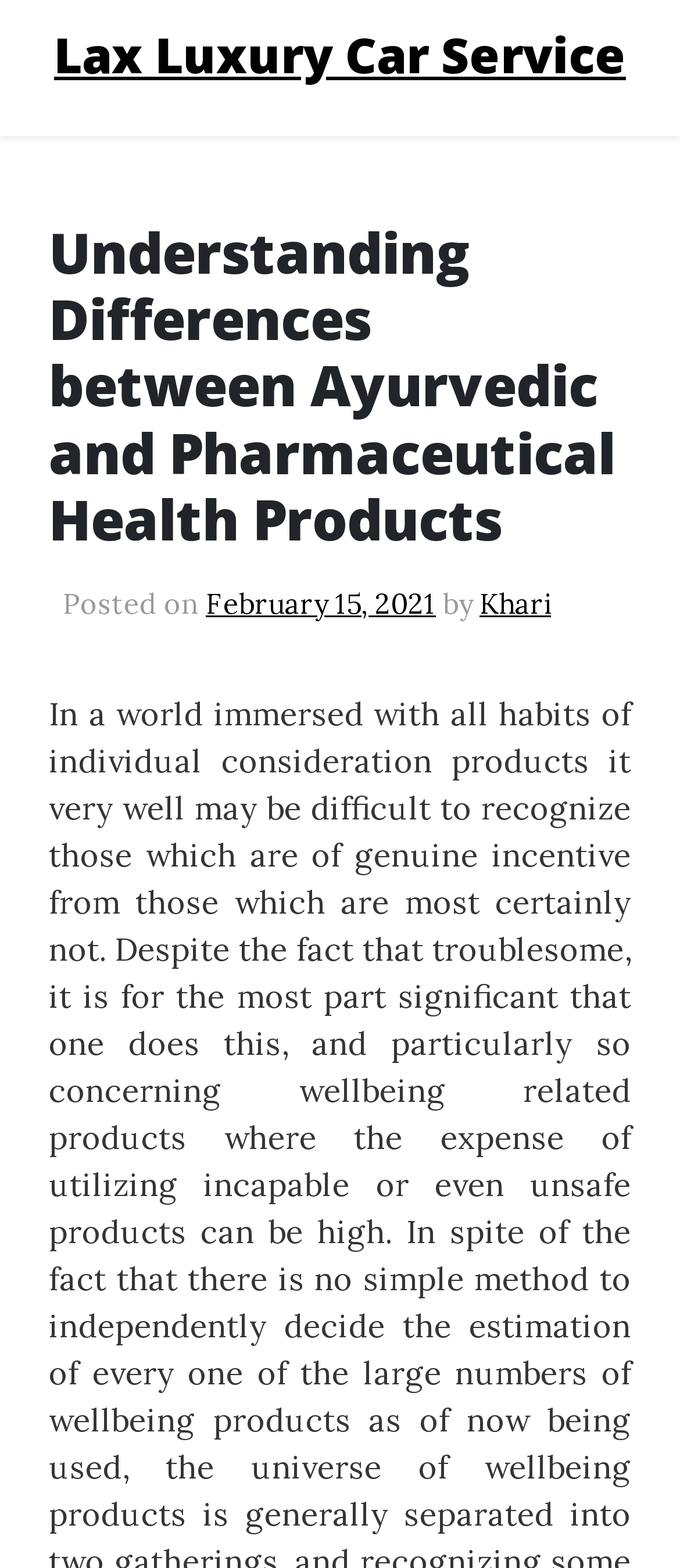Please determine the bounding box coordinates for the UI element described here. Use the format (top-left x, top-left y, bottom-right x, bottom-right y) with values bounded between 0 and 1: Khari

[0.705, 0.373, 0.81, 0.395]